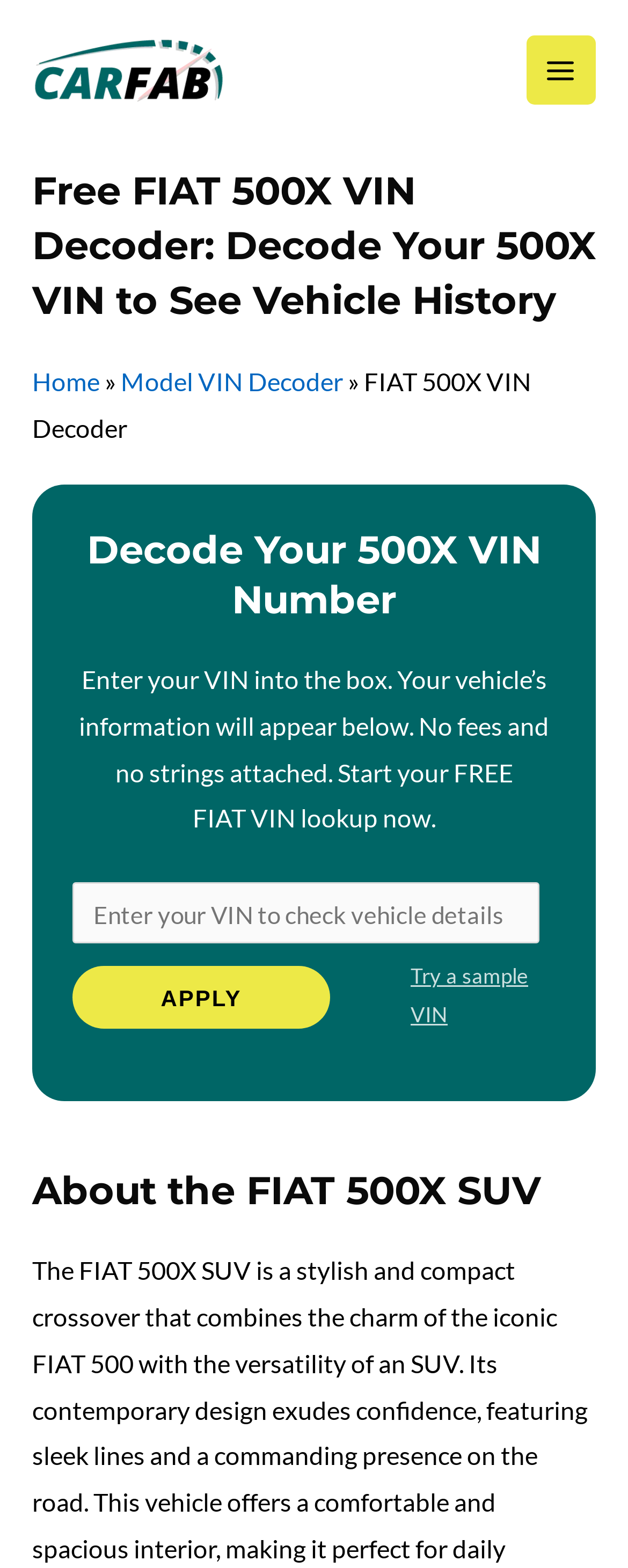Explain in detail what is displayed on the webpage.

The webpage is a free FIAT 500X VIN decoder tool. At the top left, there is a CARFAB logo, and next to it, a main menu button. Below the logo, there is a heading that reads "Free FIAT 500X VIN Decoder: Decode Your 500X VIN to See Vehicle History". 

Underneath the heading, there are navigation links, including "Home" and "Model VIN Decoder", separated by a "»" symbol. To the right of these links, there is a subheading that reads "FIAT 500X VIN Decoder". 

Further down, there is a prominent section with a heading "Decode Your 500X VIN Number". Below this heading, there is a paragraph of text that explains how to use the decoder tool. 

Adjacent to the paragraph, there is a textbox where users can enter their VIN number, with a label "Enter your VIN to check vehicle details". Below the textbox, there is a button labeled "APPLY" and a link that says "Try a sample VIN". 

At the bottom of the page, there is a heading that reads "About the FIAT 500X SUV", which likely leads to a section with information about the vehicle.